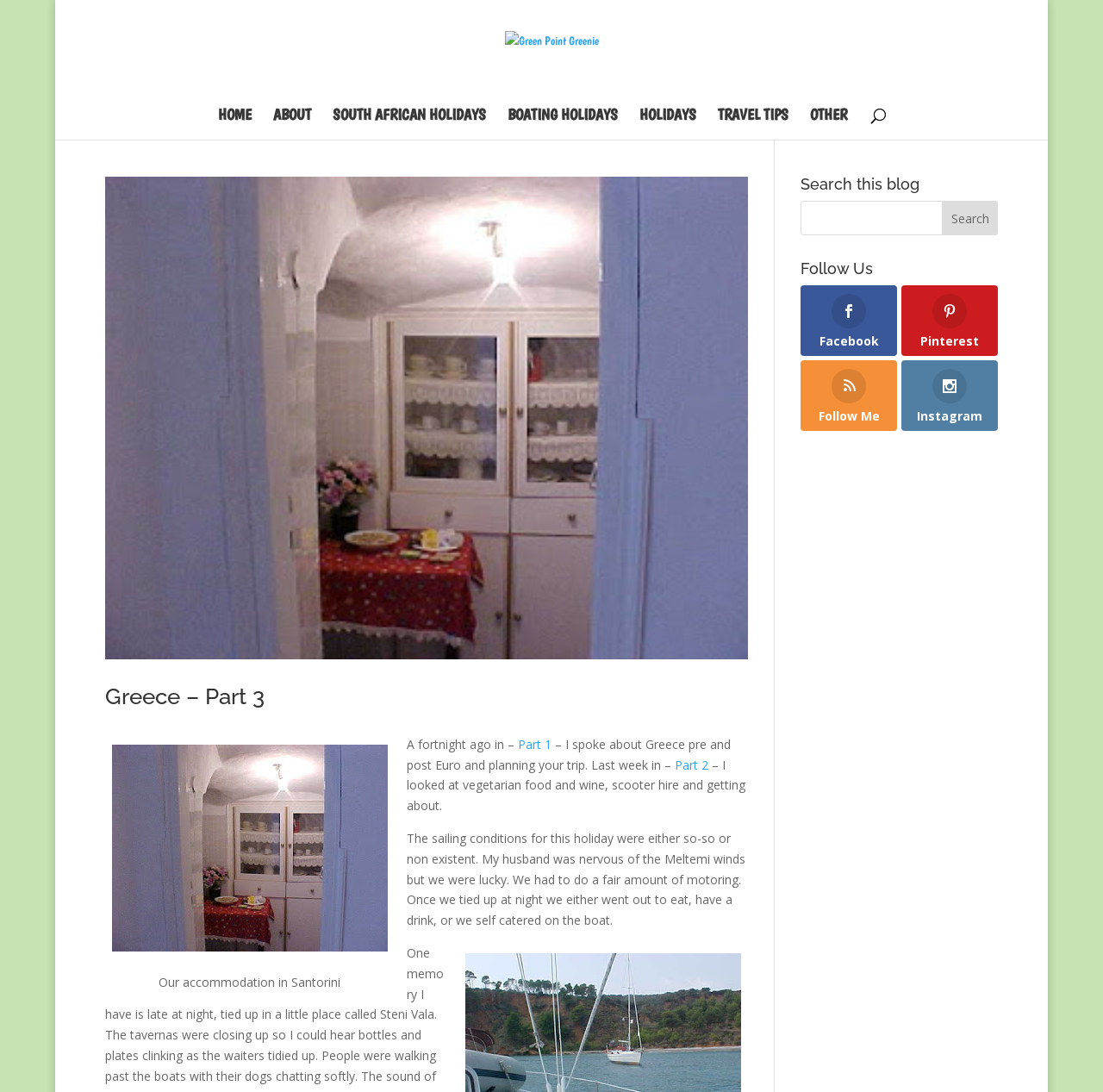Identify the bounding box coordinates of the clickable region necessary to fulfill the following instruction: "Follow on Facebook". The bounding box coordinates should be four float numbers between 0 and 1, i.e., [left, top, right, bottom].

[0.726, 0.261, 0.814, 0.326]